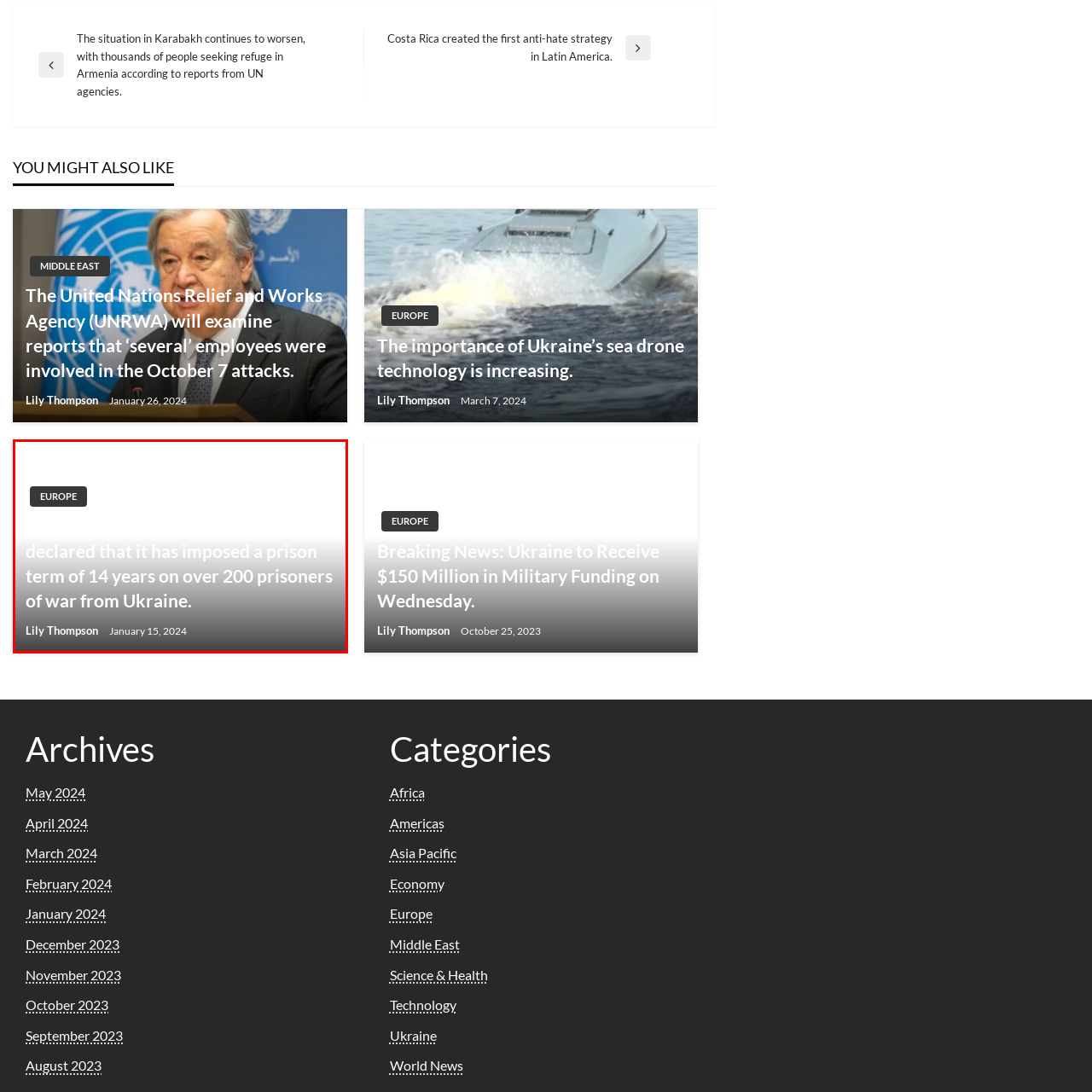Look at the area highlighted in the red box, How many years of prison term has Russia imposed on over 200 individuals? Please provide an answer in a single word or phrase.

14 years